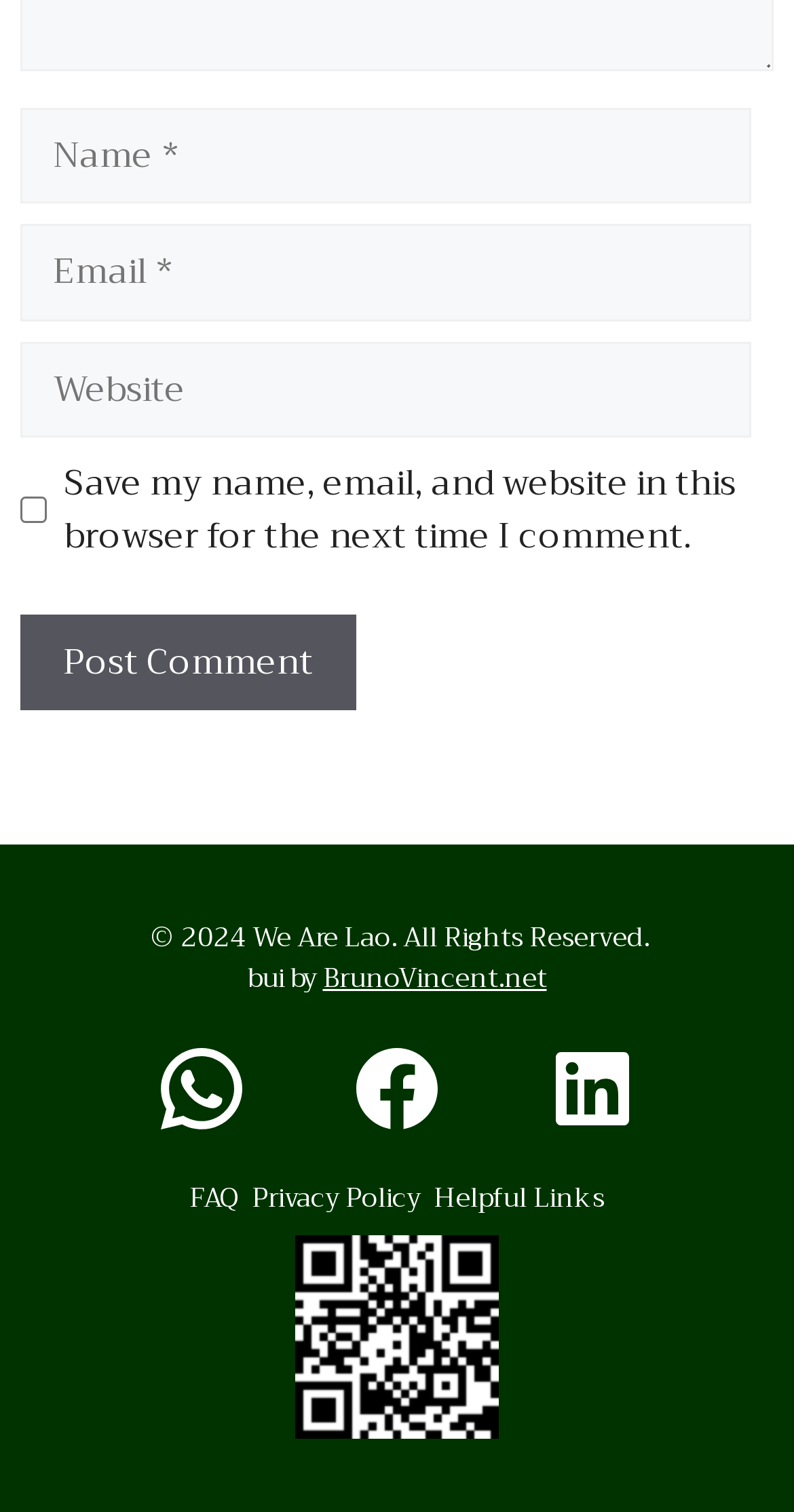What is the purpose of the 'Name' textbox?
Look at the screenshot and provide an in-depth answer.

The 'Name' textbox is a required field, and it is placed above the 'Email' and 'Website' textboxes, suggesting that it is used to input the user's name, likely for commenting or registration purposes.